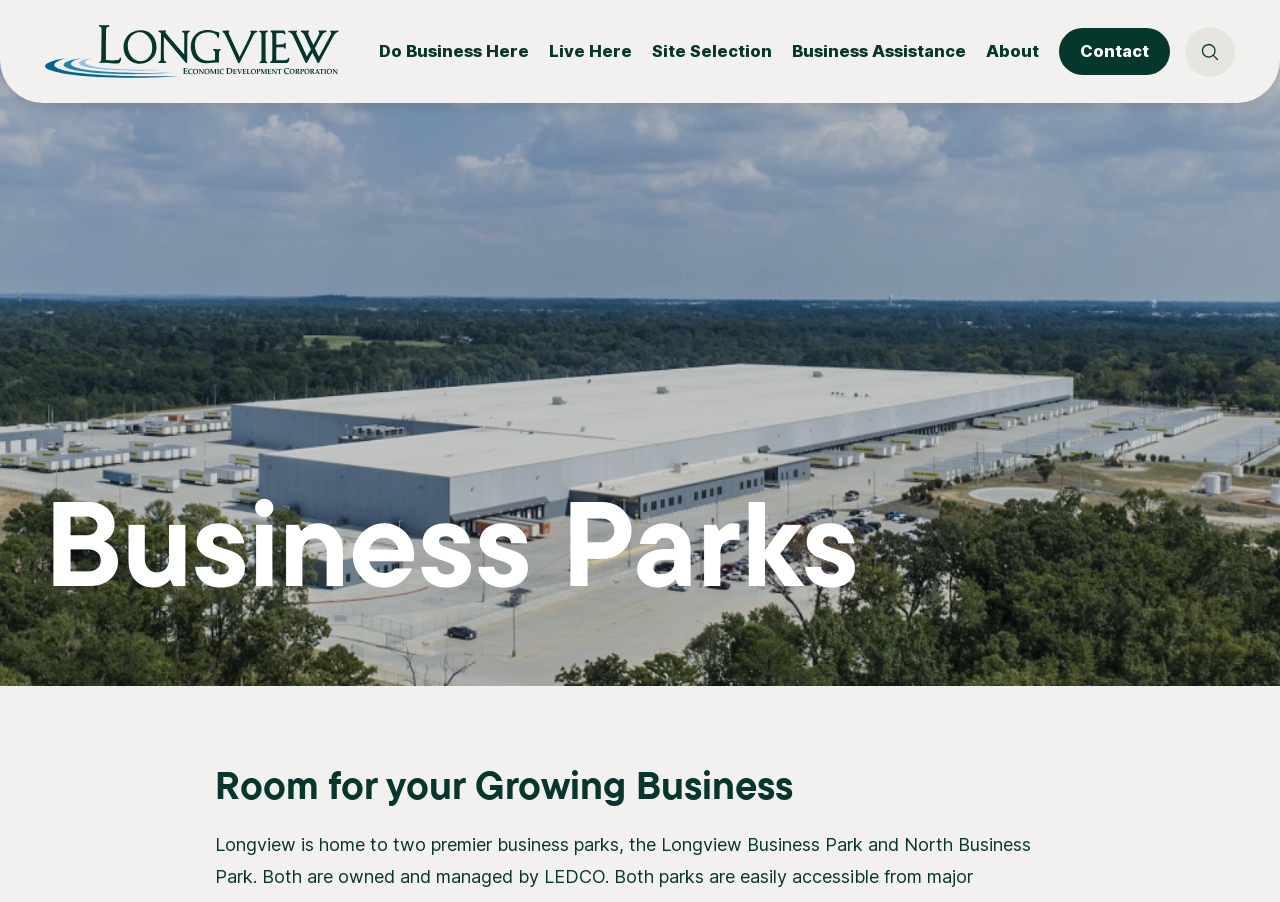What is the purpose of the button on the top right?
Offer a detailed and full explanation in response to the question.

I found a button element with the text 'Open site search' at the top right of the page, with bounding box coordinates [0.926, 0.03, 0.965, 0.085]. This suggests that the button is used to open a search function on the website.